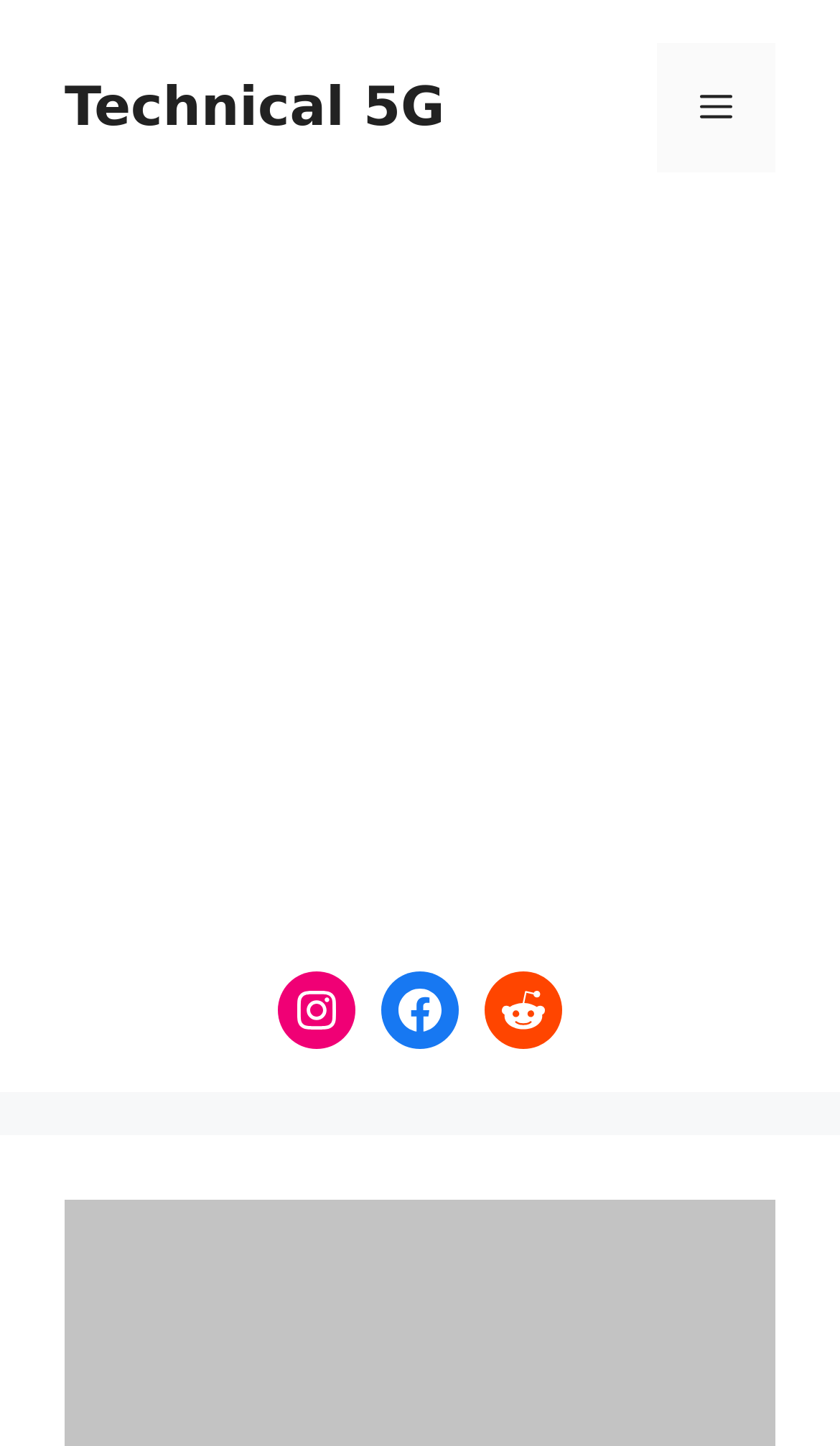What is the purpose of the iframe?
Examine the image and give a concise answer in one word or a short phrase.

Advertisement